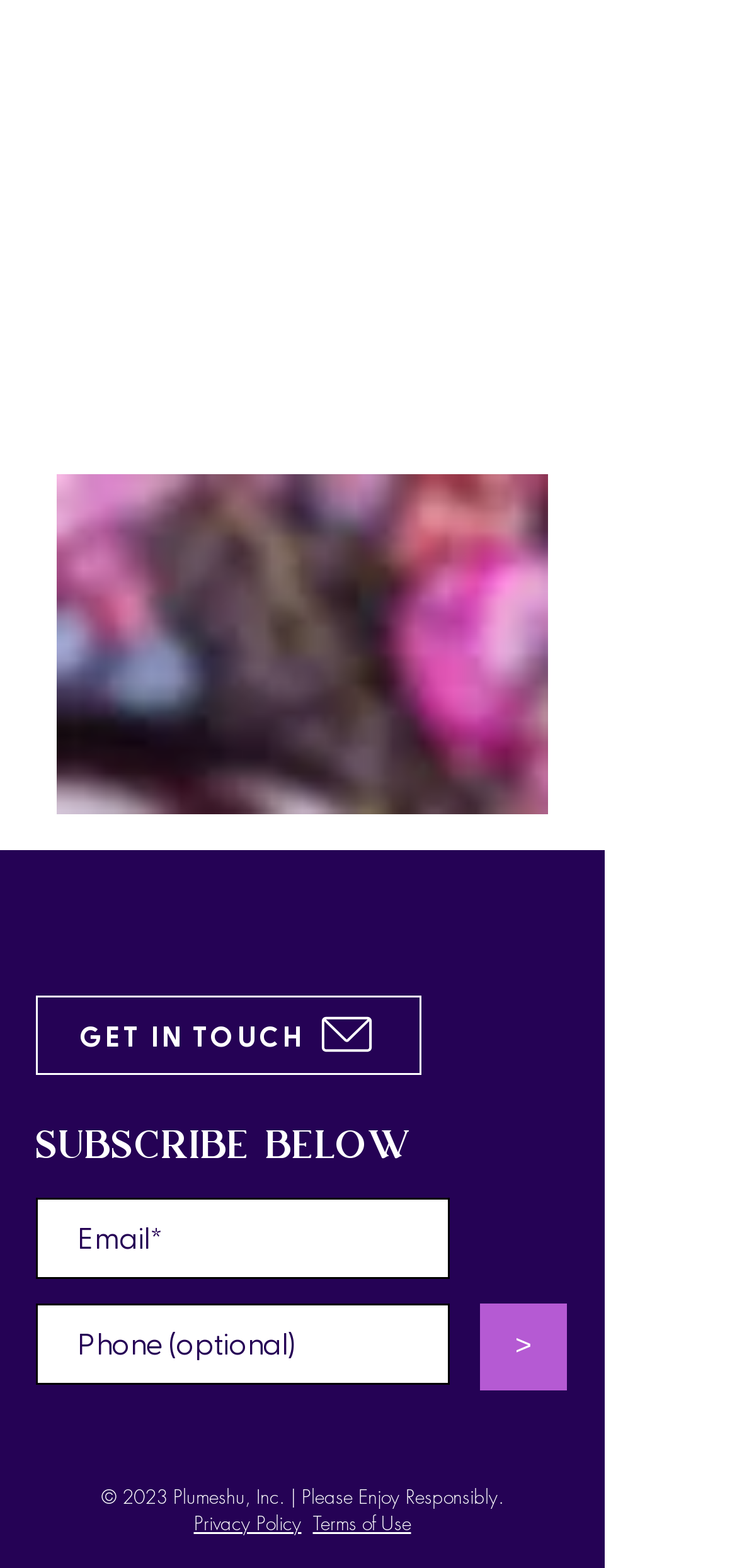Could you find the bounding box coordinates of the clickable area to complete this instruction: "Follow on Instagram"?

[0.049, 0.563, 0.151, 0.612]